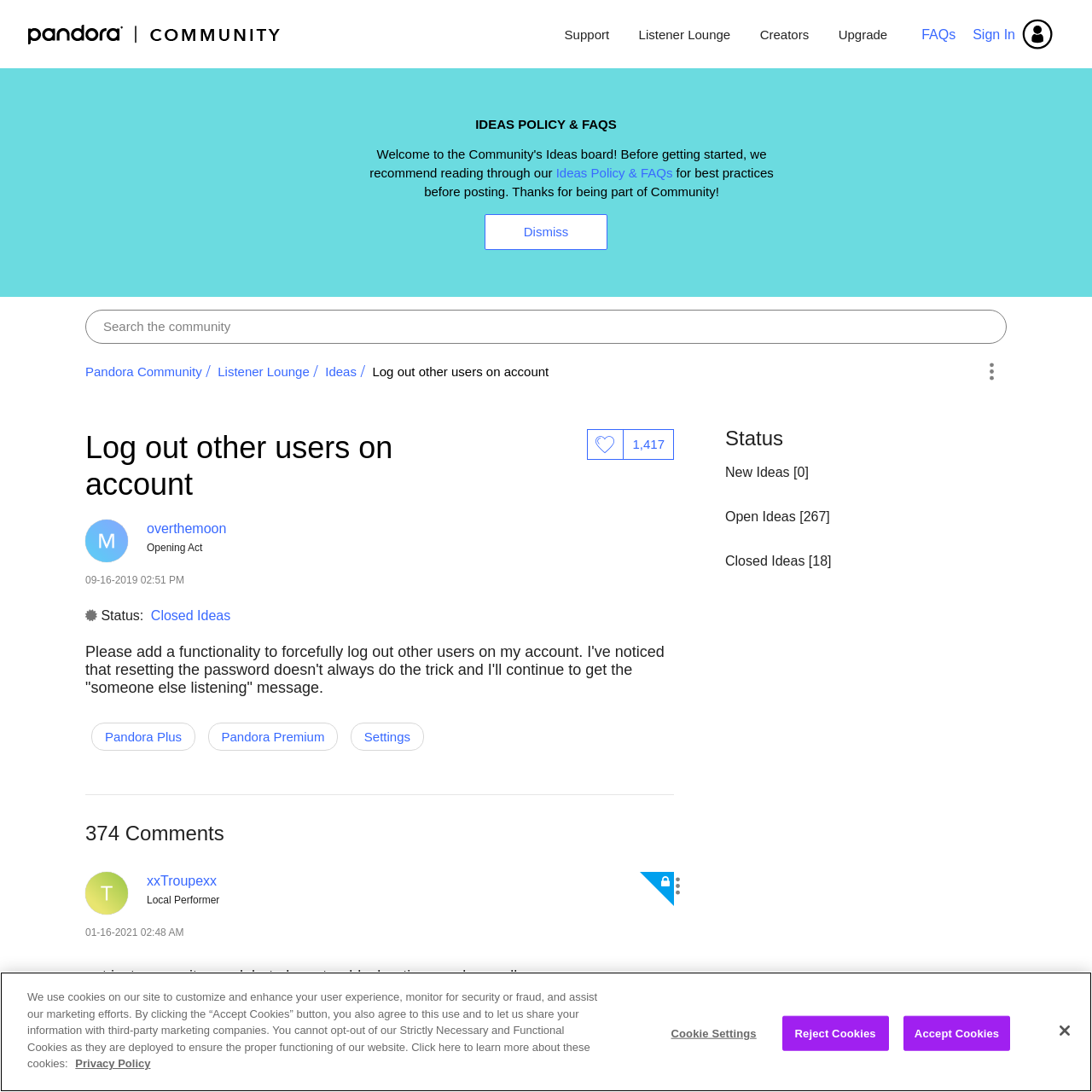Please use the details from the image to answer the following question comprehensively:
What is the name of the community?

I found the answer by looking at the top navigation bar, where there are several links, including 'Pandora Community', 'Support', 'Listener Lounge', and others. The 'Pandora Community' link is the first one, which suggests it's the name of the community.